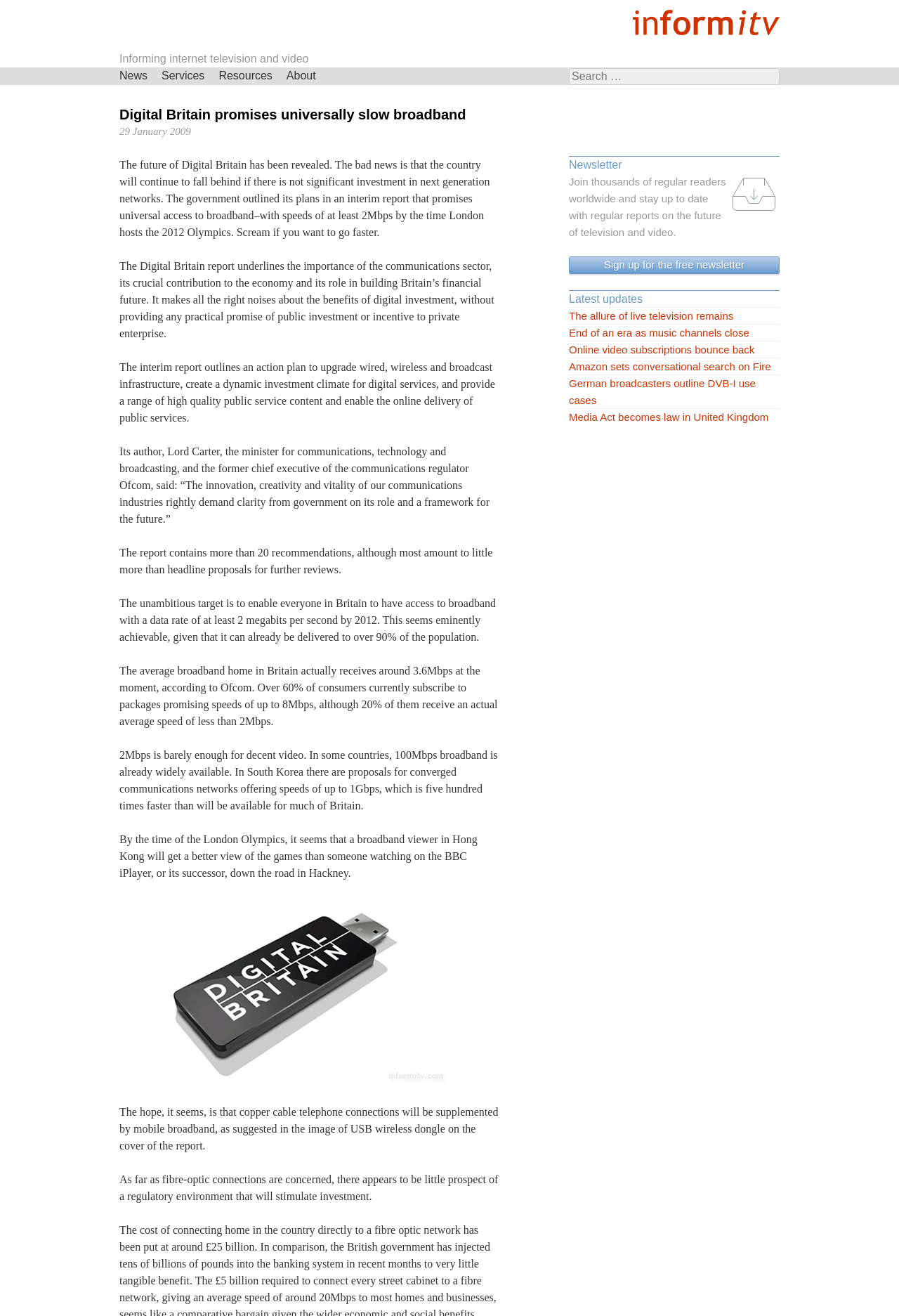Please locate the bounding box coordinates for the element that should be clicked to achieve the following instruction: "Sign up for the free newsletter". Ensure the coordinates are given as four float numbers between 0 and 1, i.e., [left, top, right, bottom].

[0.633, 0.195, 0.867, 0.208]